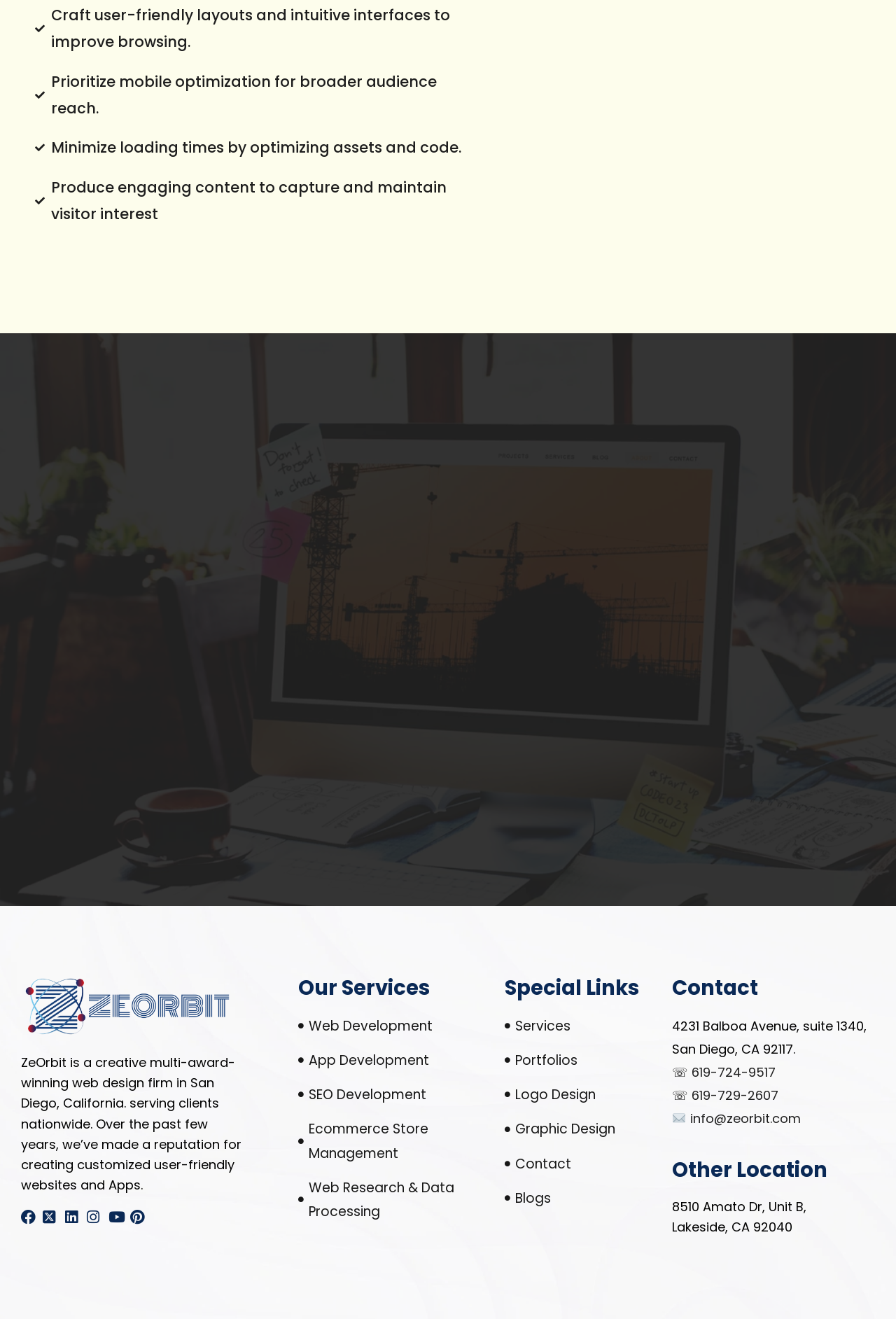Extract the bounding box coordinates for the UI element described by the text: "Logo Design". The coordinates should be in the form of [left, top, right, bottom] with values between 0 and 1.

[0.563, 0.821, 0.686, 0.839]